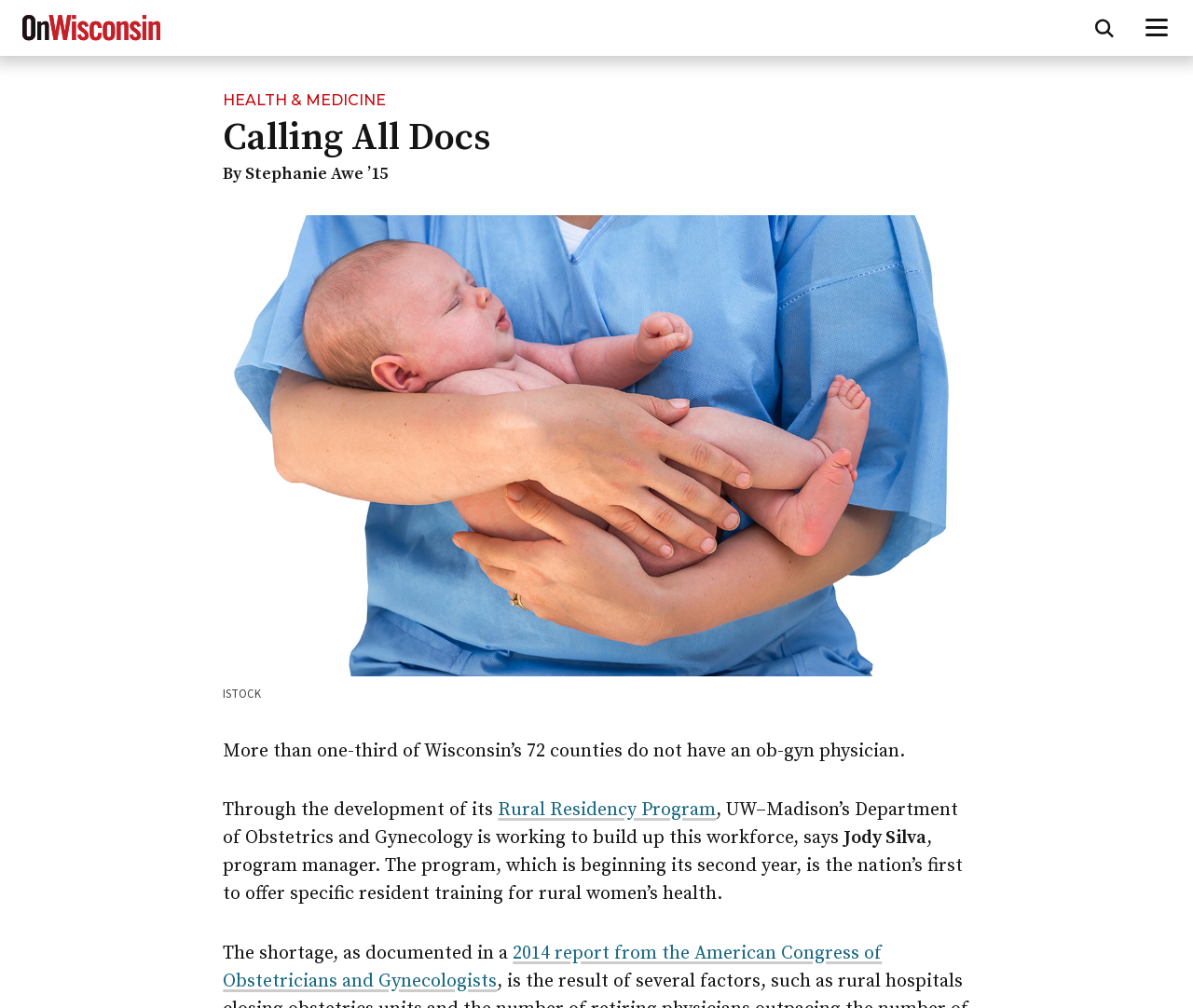What is the profession of the person shown in the photo?
Use the image to answer the question with a single word or phrase.

Healthcare worker